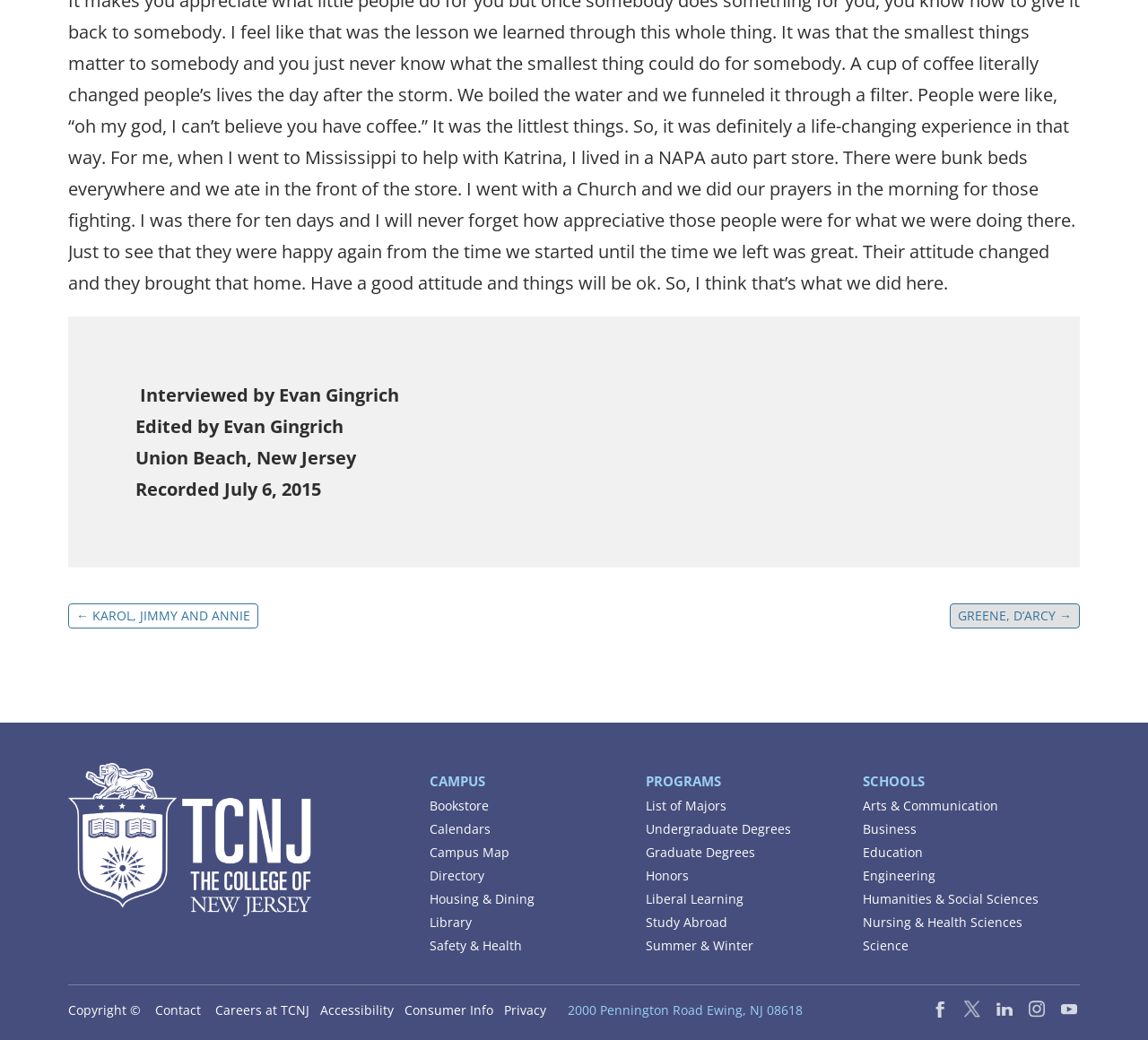Can you find the bounding box coordinates for the element that needs to be clicked to execute this instruction: "Check Library"? The coordinates should be given as four float numbers between 0 and 1, i.e., [left, top, right, bottom].

[0.374, 0.879, 0.411, 0.895]